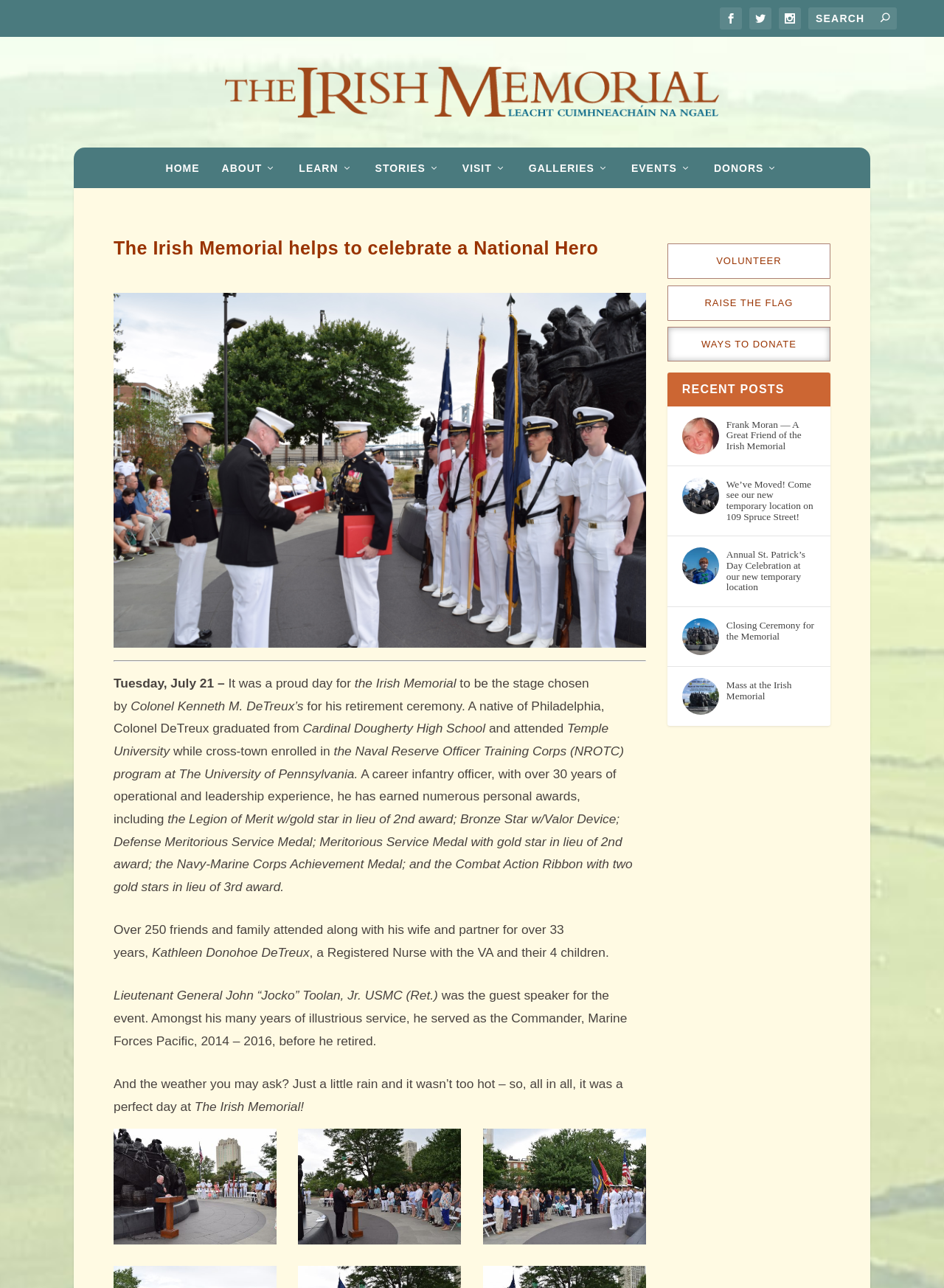What is the name of the guest speaker?
Based on the screenshot, answer the question with a single word or phrase.

Lieutenant General John “Jocko” Toolan, Jr. USMC (Ret.)